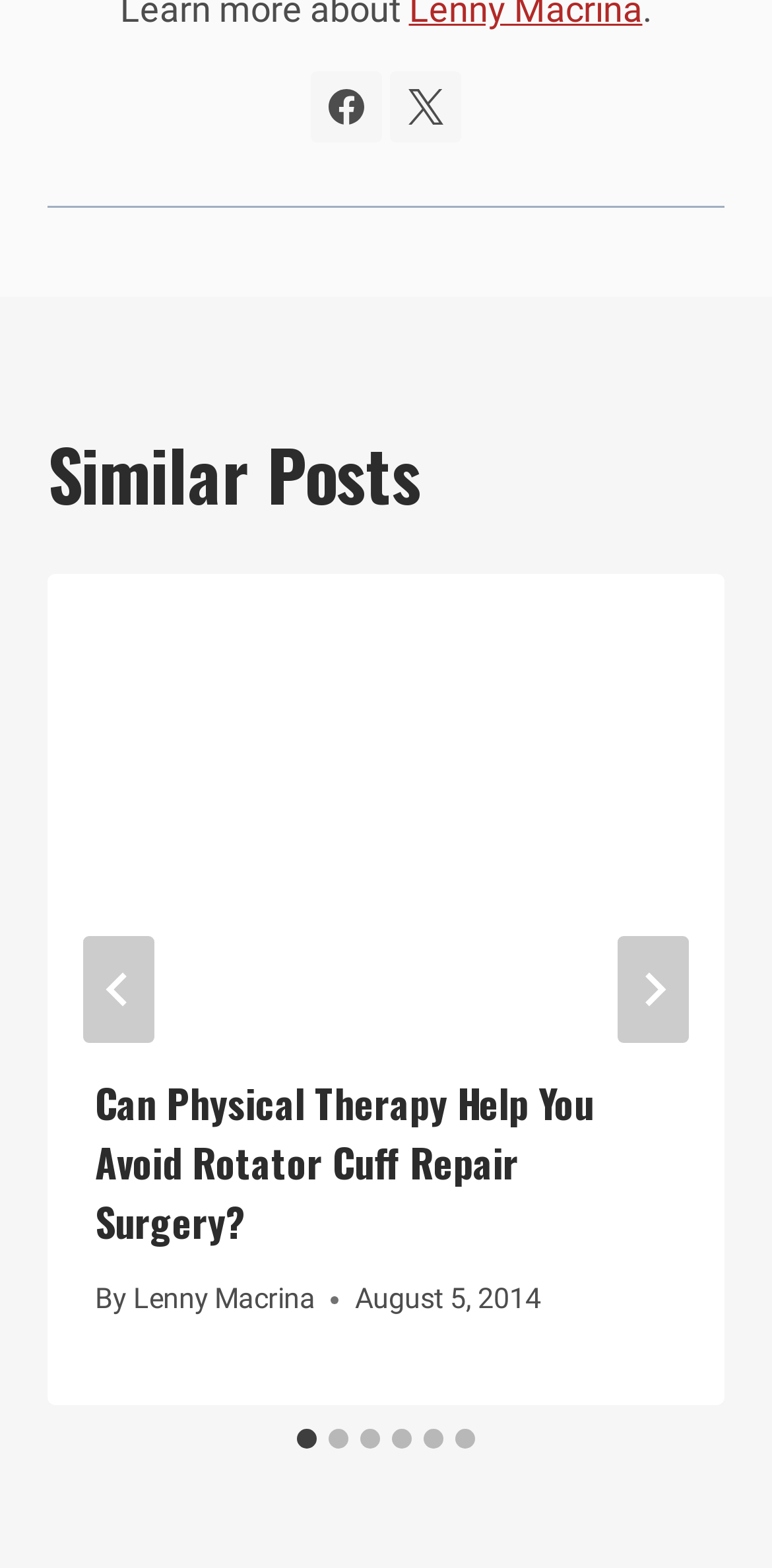Indicate the bounding box coordinates of the element that needs to be clicked to satisfy the following instruction: "Read the first post". The coordinates should be four float numbers between 0 and 1, i.e., [left, top, right, bottom].

[0.062, 0.366, 0.938, 0.653]